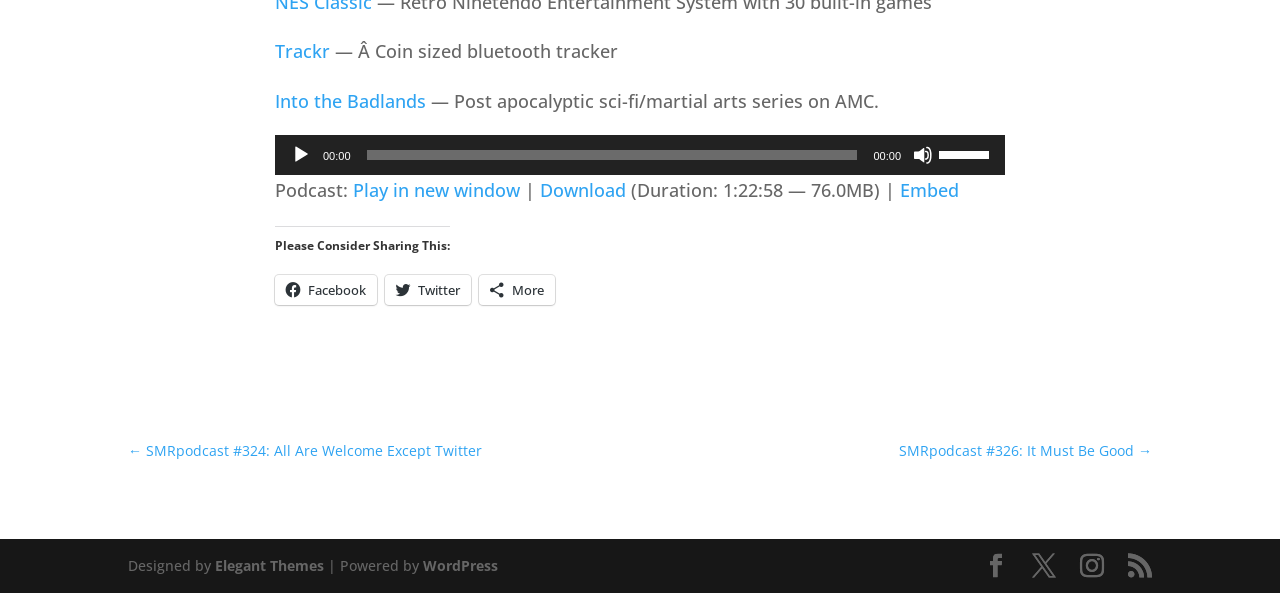Can you provide the bounding box coordinates for the element that should be clicked to implement the instruction: "Play the audio"?

[0.227, 0.245, 0.243, 0.279]